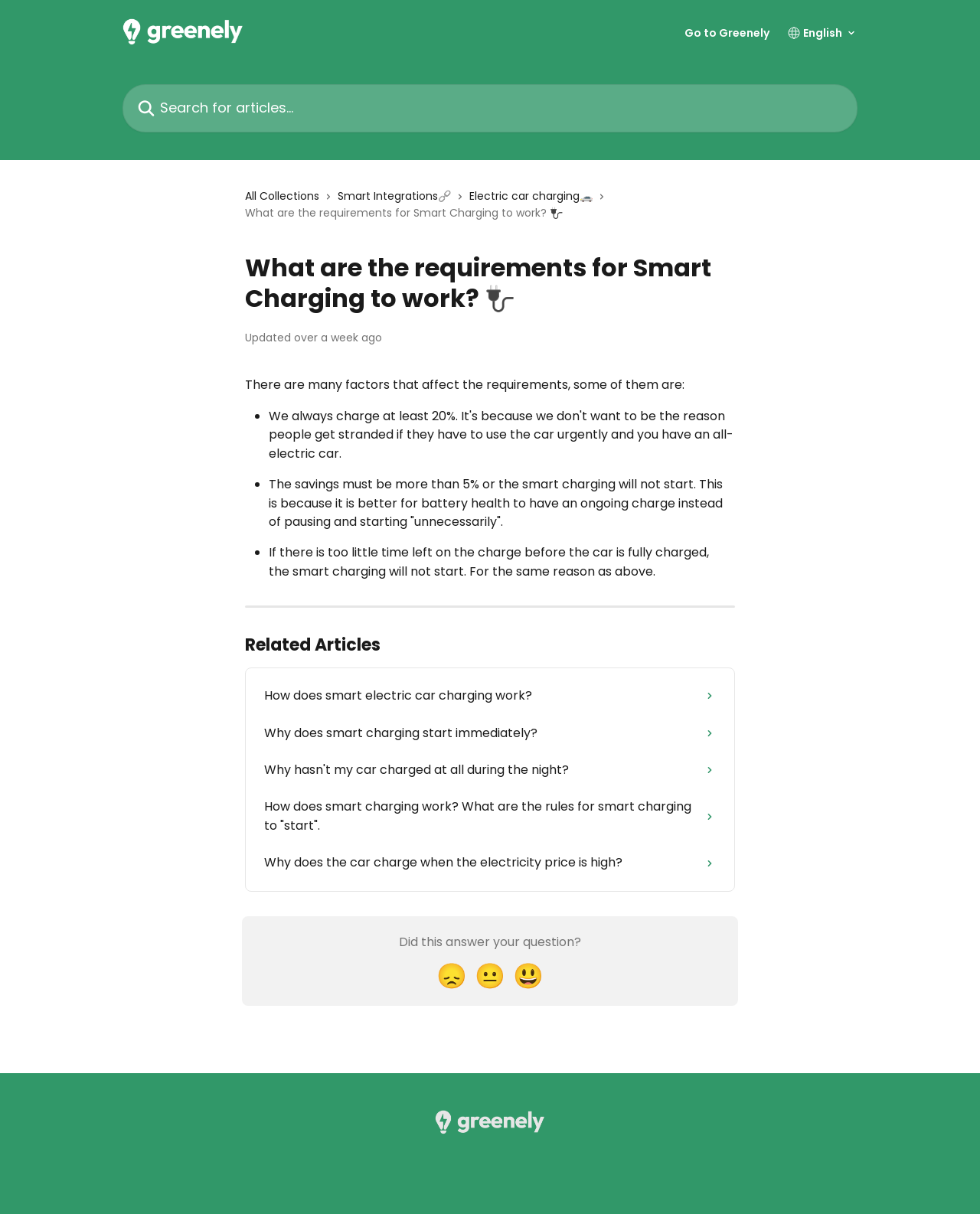Please predict the bounding box coordinates (top-left x, top-left y, bottom-right x, bottom-right y) for the UI element in the screenshot that fits the description: name="q" placeholder="Search for articles..."

[0.125, 0.069, 0.875, 0.109]